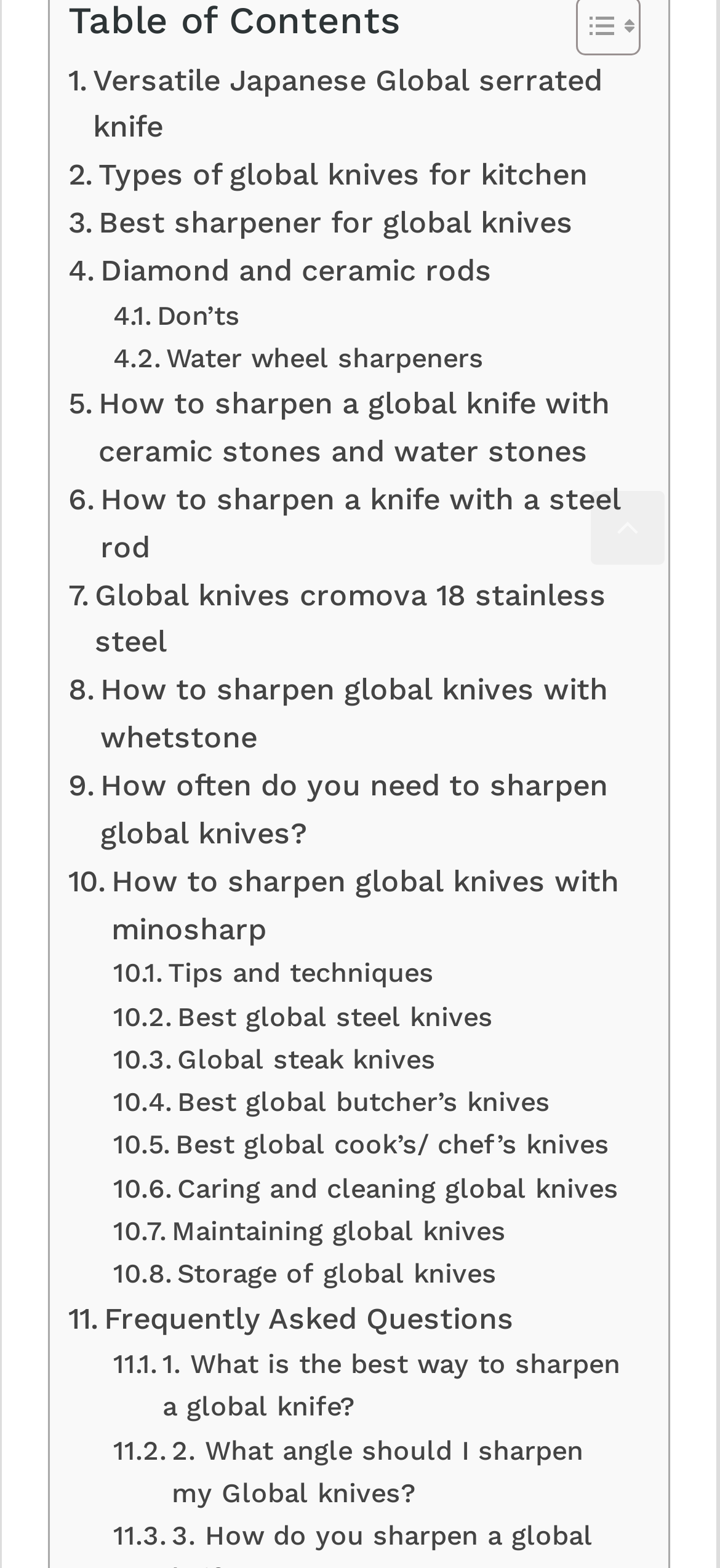For the given element description Don’ts, determine the bounding box coordinates of the UI element. The coordinates should follow the format (top-left x, top-left y, bottom-right x, bottom-right y) and be within the range of 0 to 1.

[0.157, 0.188, 0.334, 0.215]